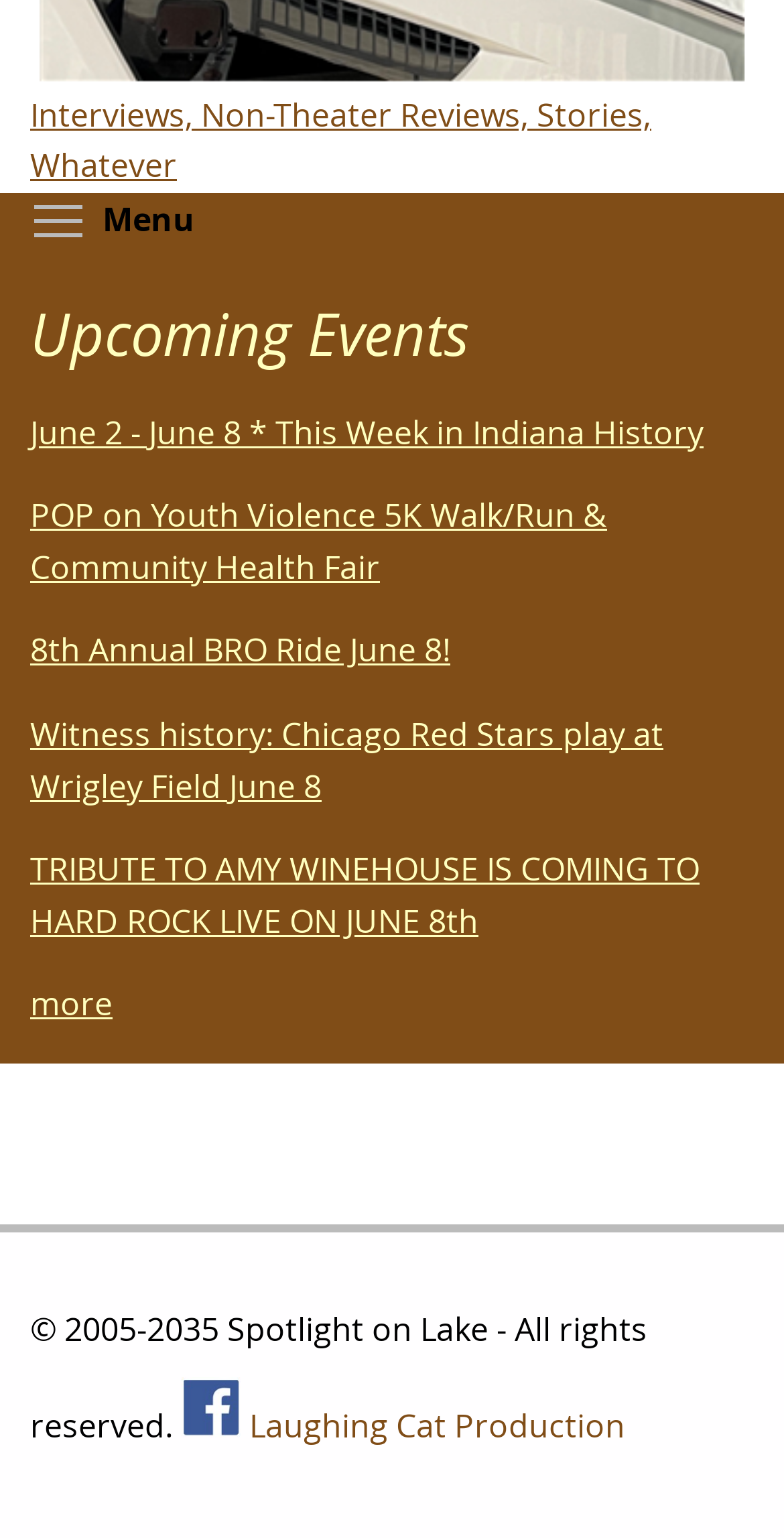Respond to the following question using a concise word or phrase: 
What is the purpose of the checkbox at the top?

Menu Toggle